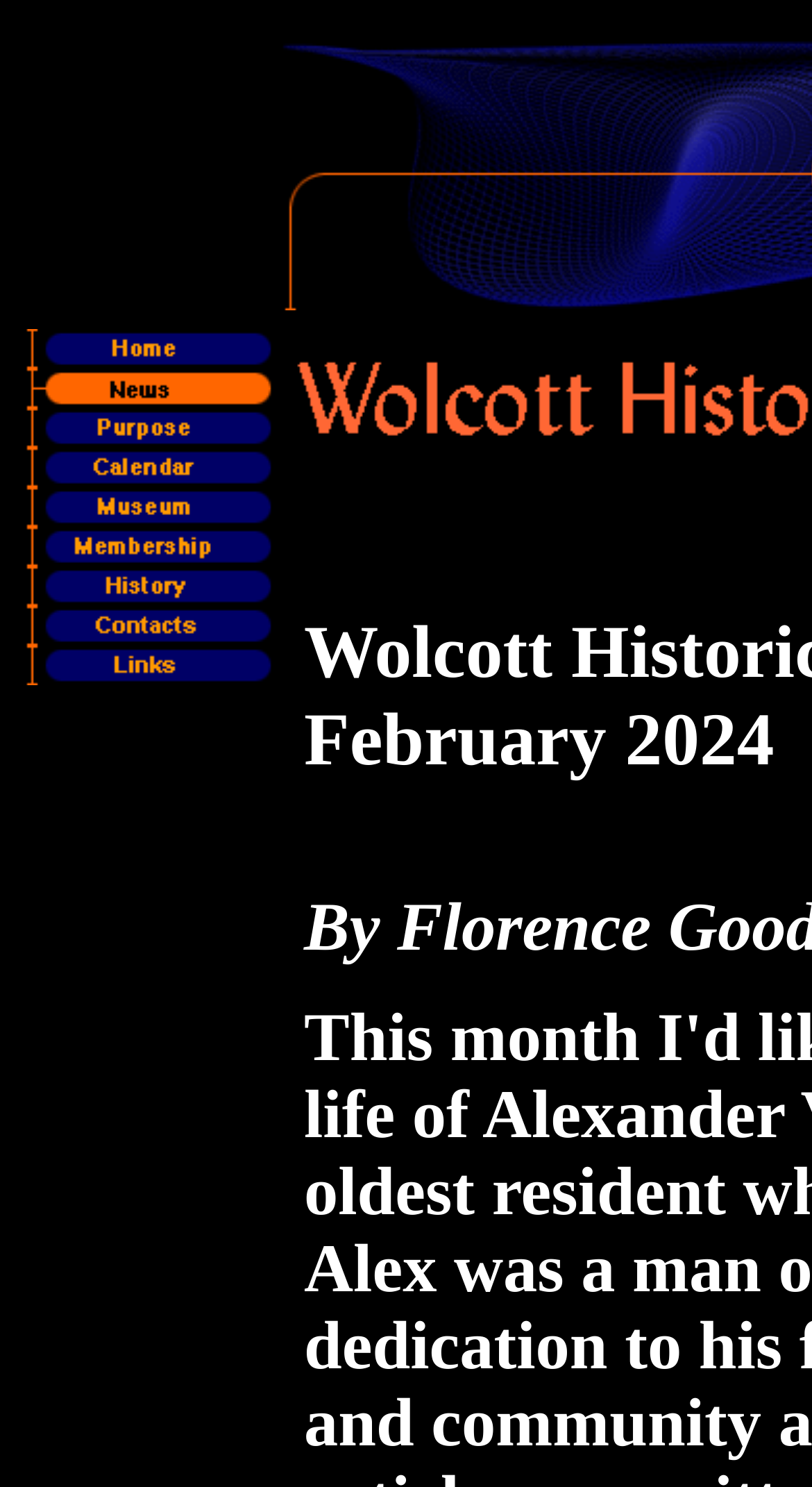Give a concise answer of one word or phrase to the question: 
How many images are on the webpage?

7